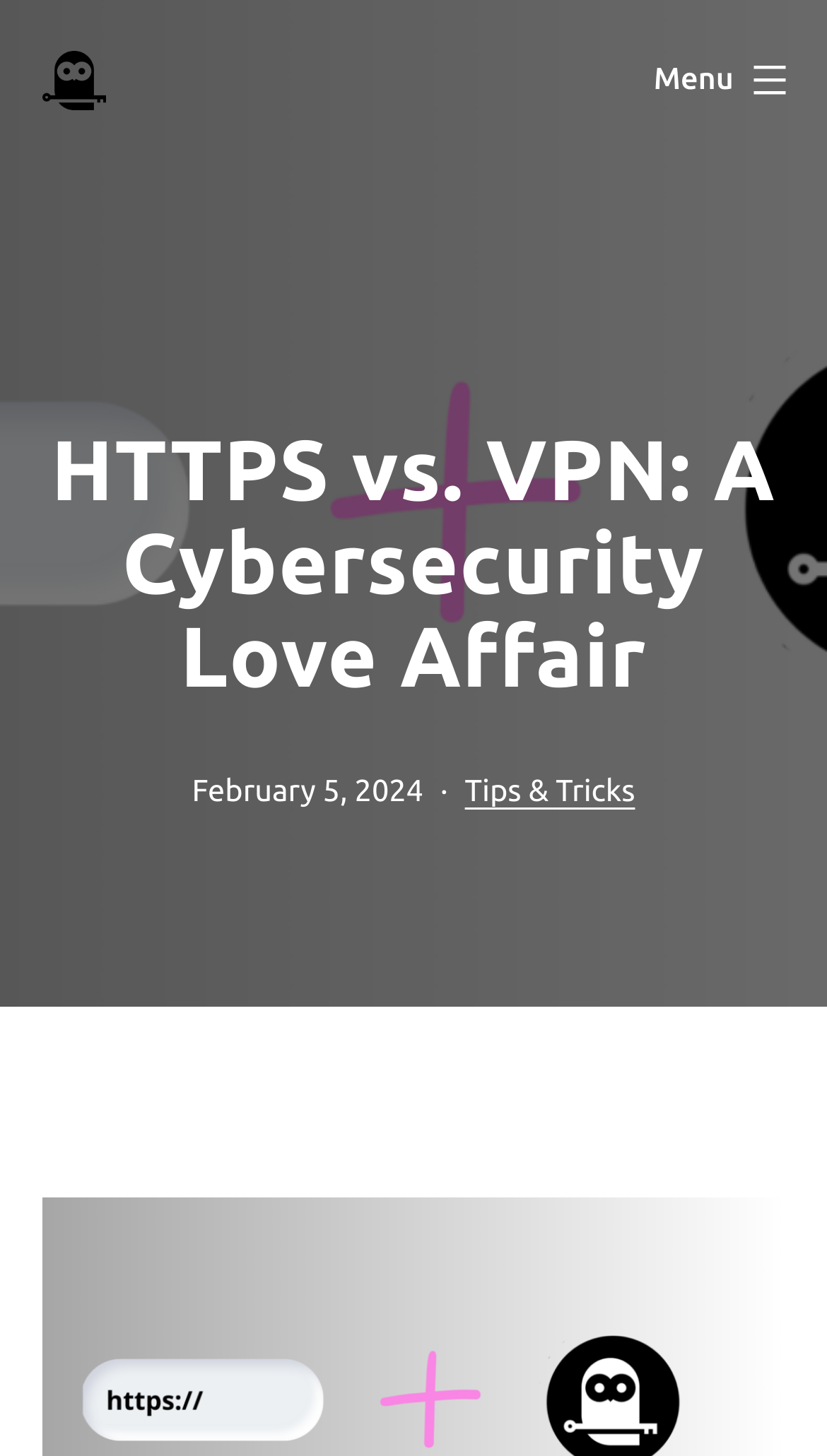Generate a comprehensive description of the contents of the webpage.

The webpage is about the relationship between HTTPS and VPN in the context of cybersecurity. At the top left, there is a ForestVPN logo, which is also a link. Below it, there is another ForestVPN link, slightly larger in size. 

On the top right, there is a menu button labeled "Menu". When expanded, it controls a primary menu list. 

The main content of the webpage is headed by a title "HTTPS vs. VPN: A Cybersecurity Love Affair", which is positioned roughly in the middle of the page. Below the title, there is a publication date "February 5, 2024" and a categorization label "Categorized as" with a link to "Tips & Tricks". 

The webpage also features a large image related to cybersecurity, which spans the entire width of the page and takes up a significant portion of the screen.